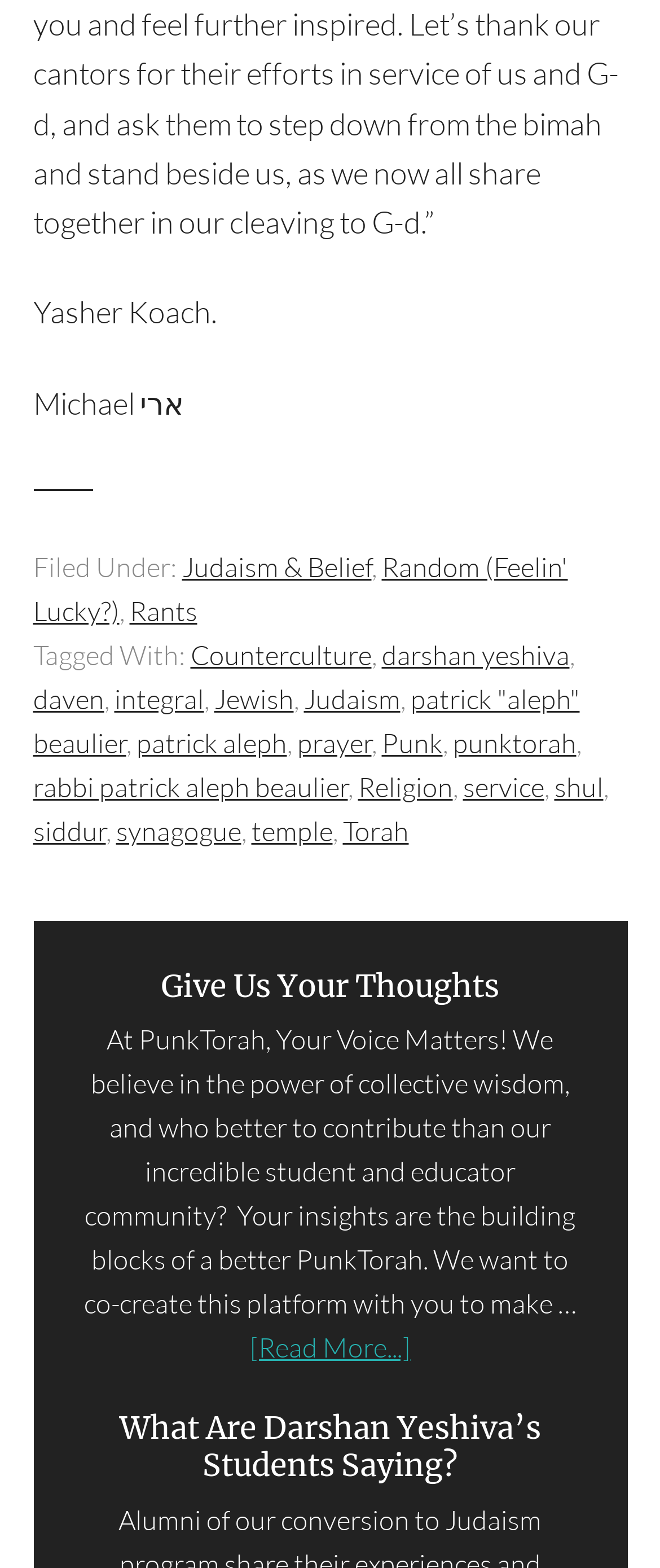Provide the bounding box for the UI element matching this description: "Religion".

[0.542, 0.491, 0.686, 0.513]